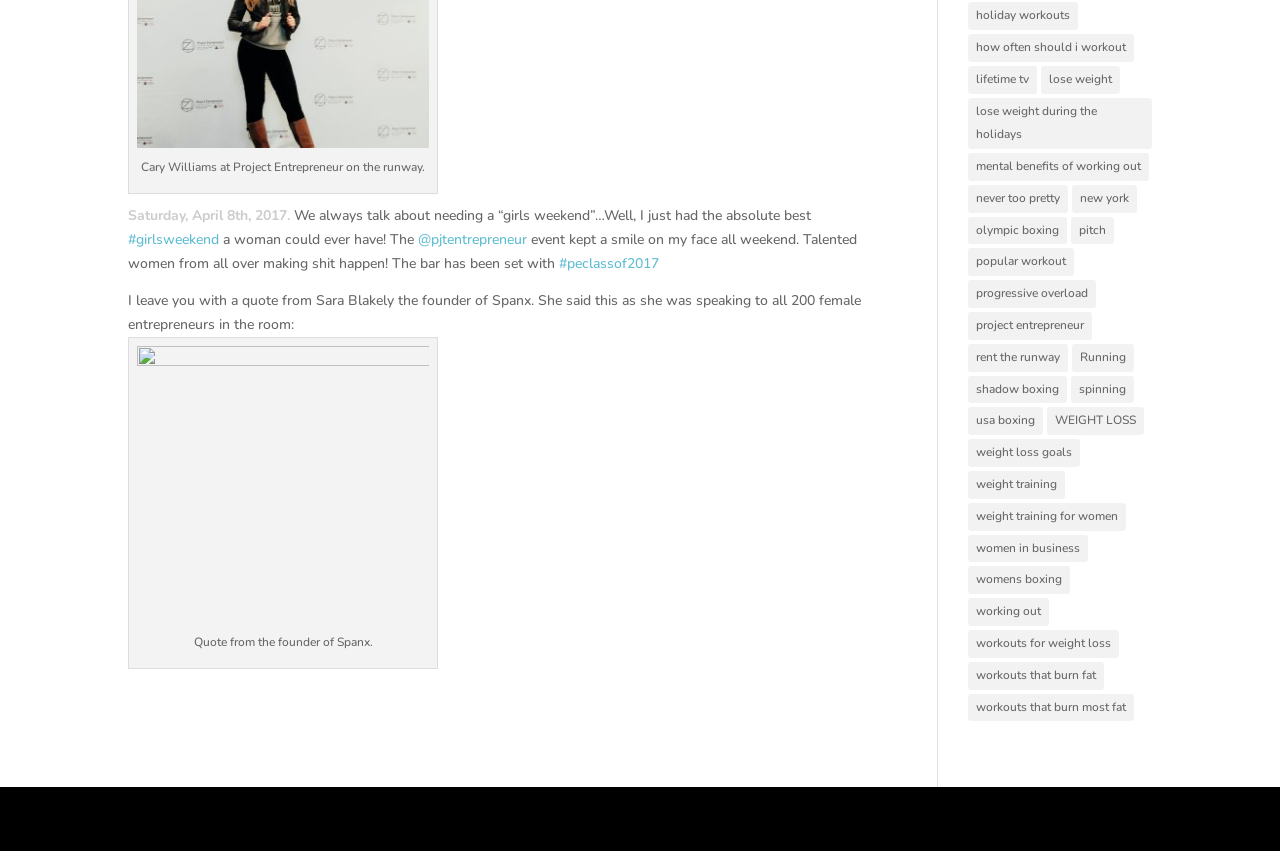Identify and provide the bounding box for the element described by: "how often should i workout".

[0.756, 0.04, 0.886, 0.073]